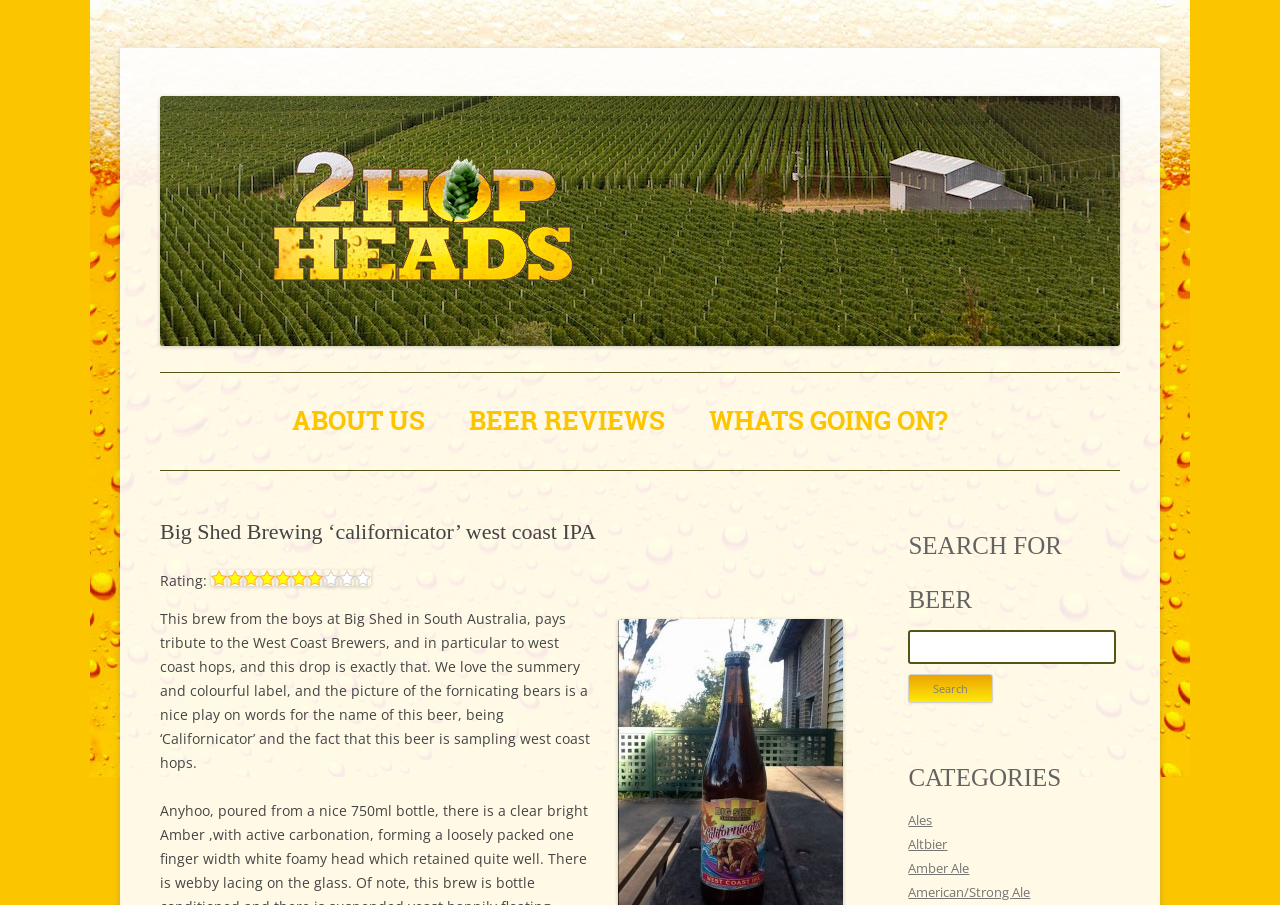Determine the bounding box coordinates in the format (top-left x, top-left y, bottom-right x, bottom-right y). Ensure all values are floating point numbers between 0 and 1. Identify the bounding box of the UI element described by: Beer Reviews

[0.366, 0.412, 0.52, 0.519]